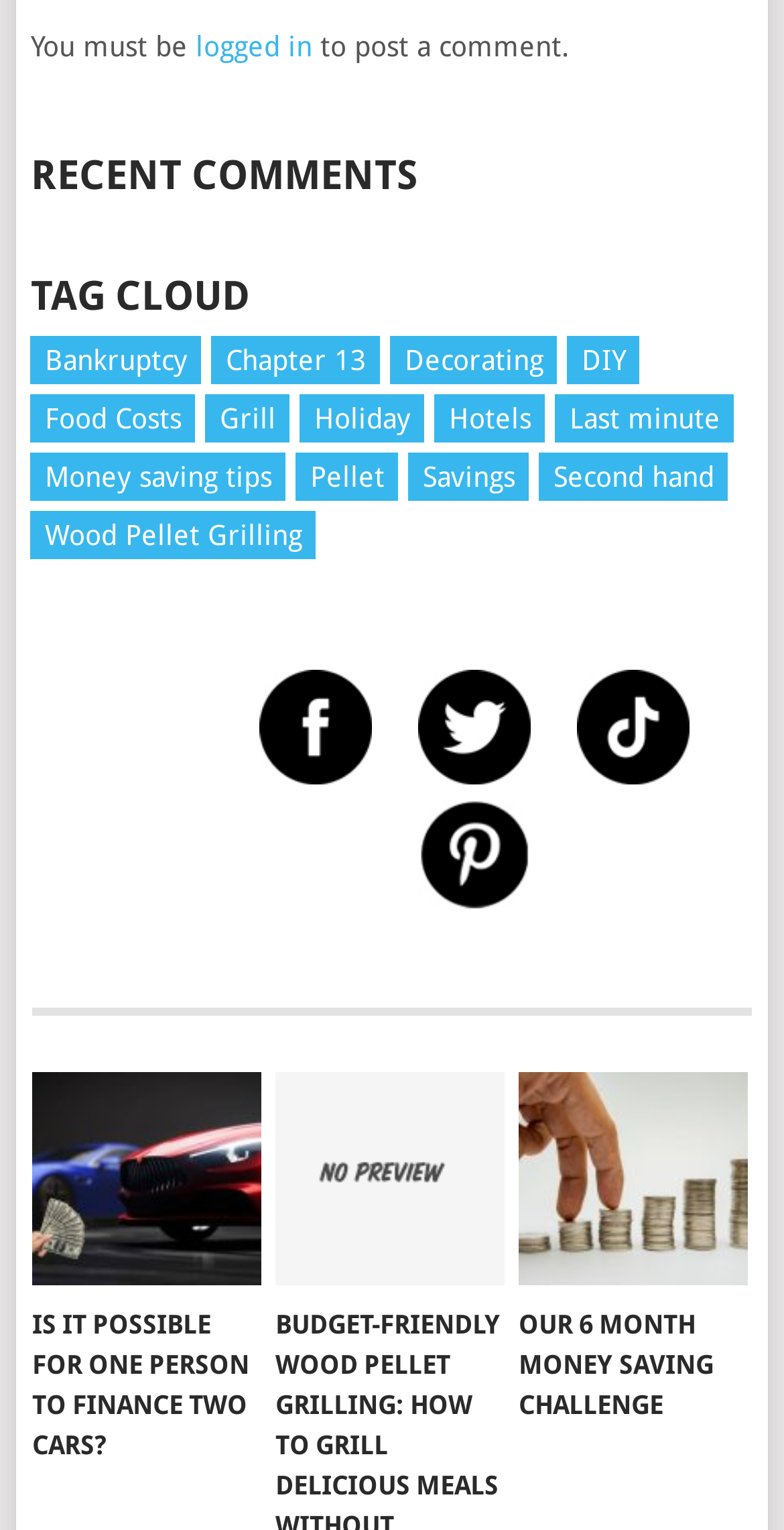Identify the bounding box coordinates of the section that should be clicked to achieve the task described: "Click on 'logged in' to access the comment section".

[0.249, 0.02, 0.398, 0.041]